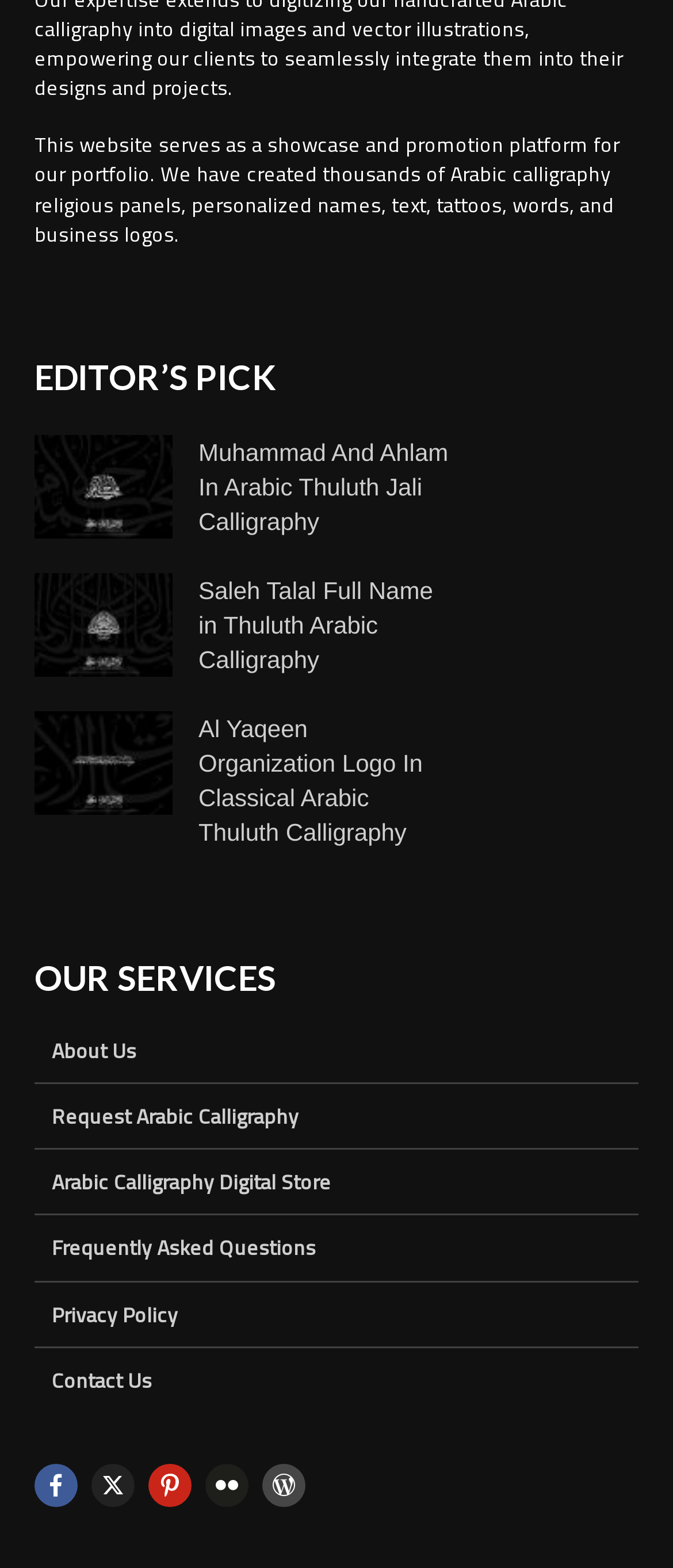Locate the bounding box of the user interface element based on this description: "Request Arabic Calligraphy".

[0.051, 0.691, 0.949, 0.733]